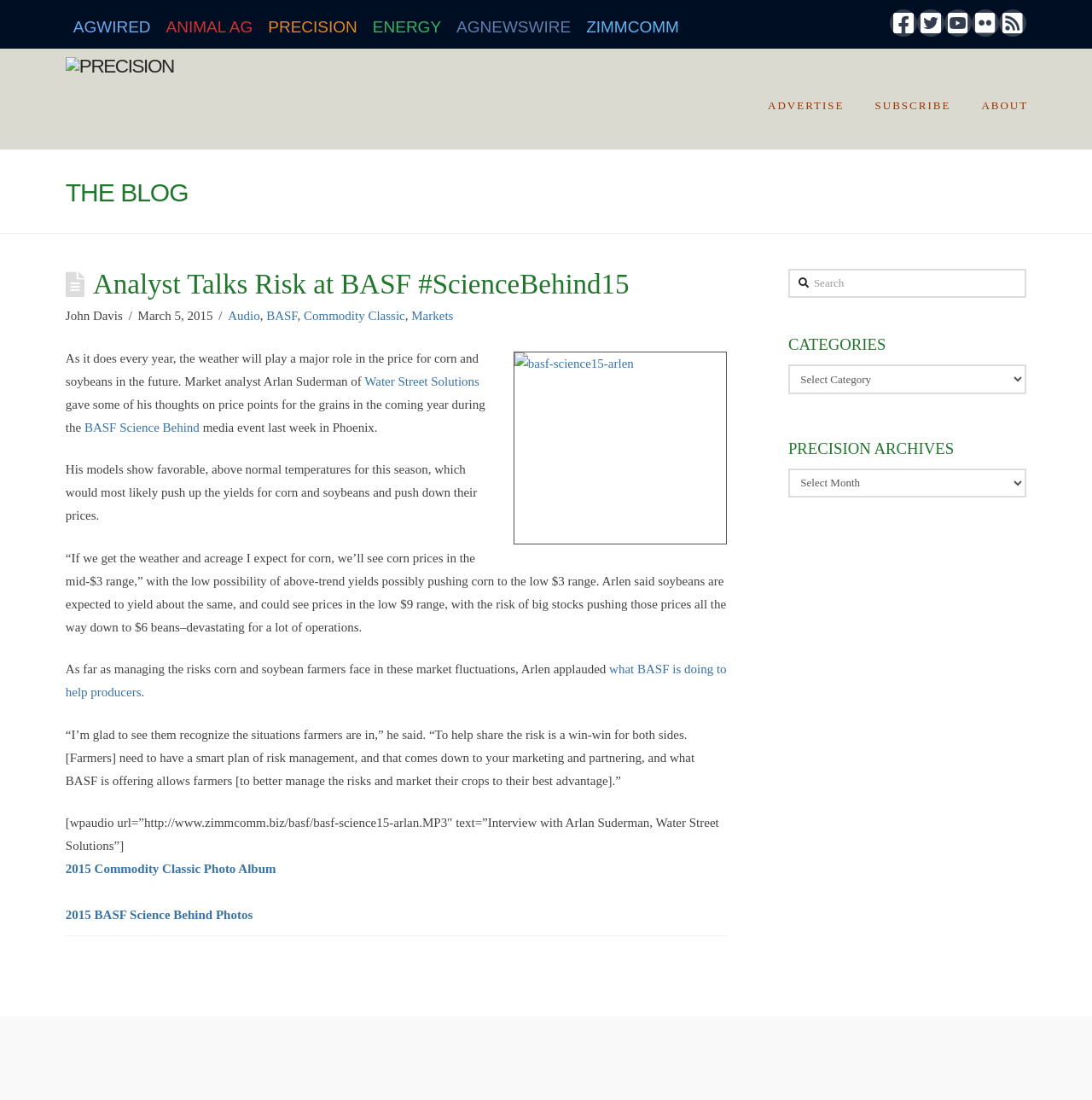Please find the bounding box coordinates of the element that must be clicked to perform the given instruction: "View Coaching page". The coordinates should be four float numbers from 0 to 1, i.e., [left, top, right, bottom].

None